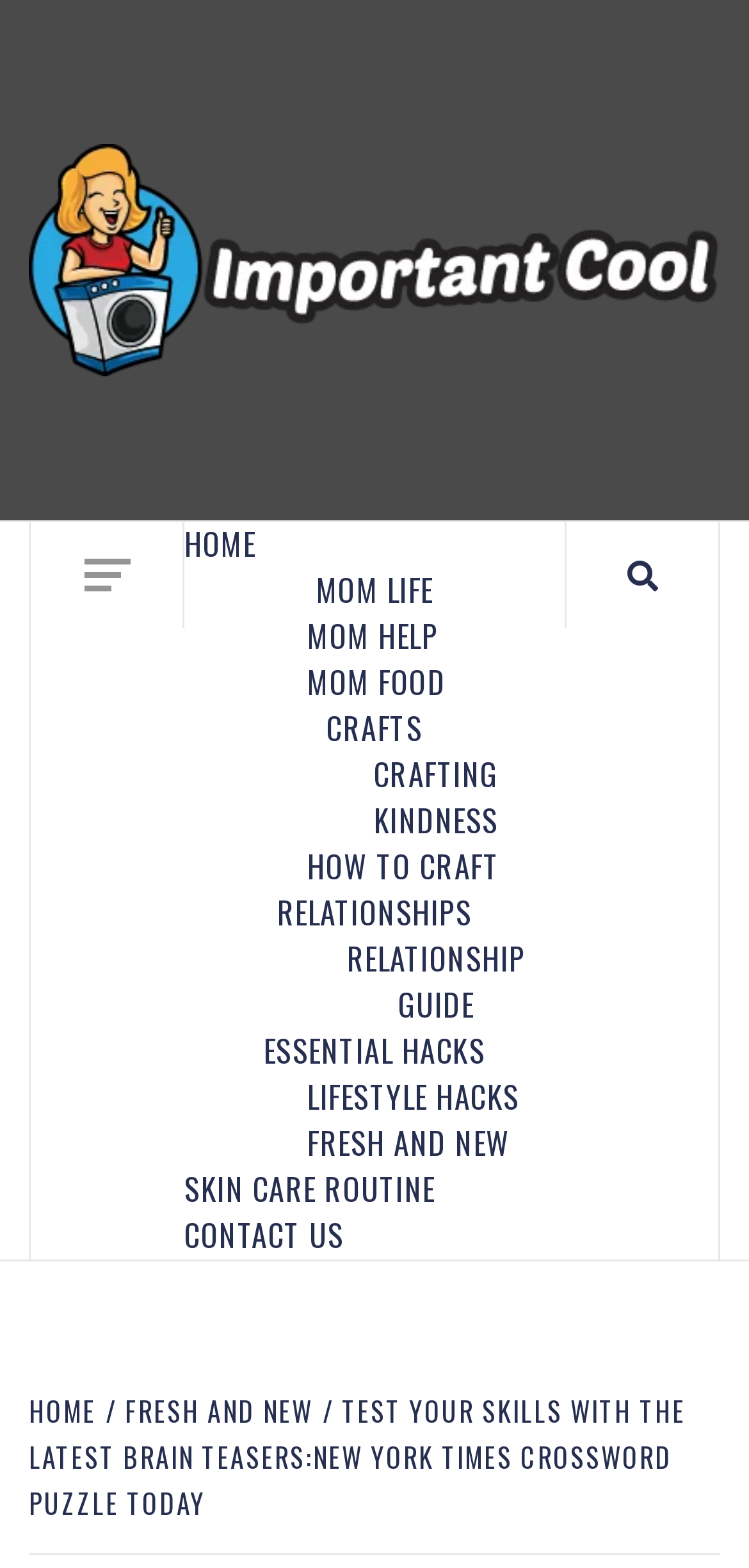Please indicate the bounding box coordinates for the clickable area to complete the following task: "Go to 'TEST YOUR SKILLS WITH THE LATEST BRAIN TEASERS:NEW YORK TIMES CROSSWORD PUZZLE TODAY'". The coordinates should be specified as four float numbers between 0 and 1, i.e., [left, top, right, bottom].

[0.038, 0.886, 0.915, 0.971]